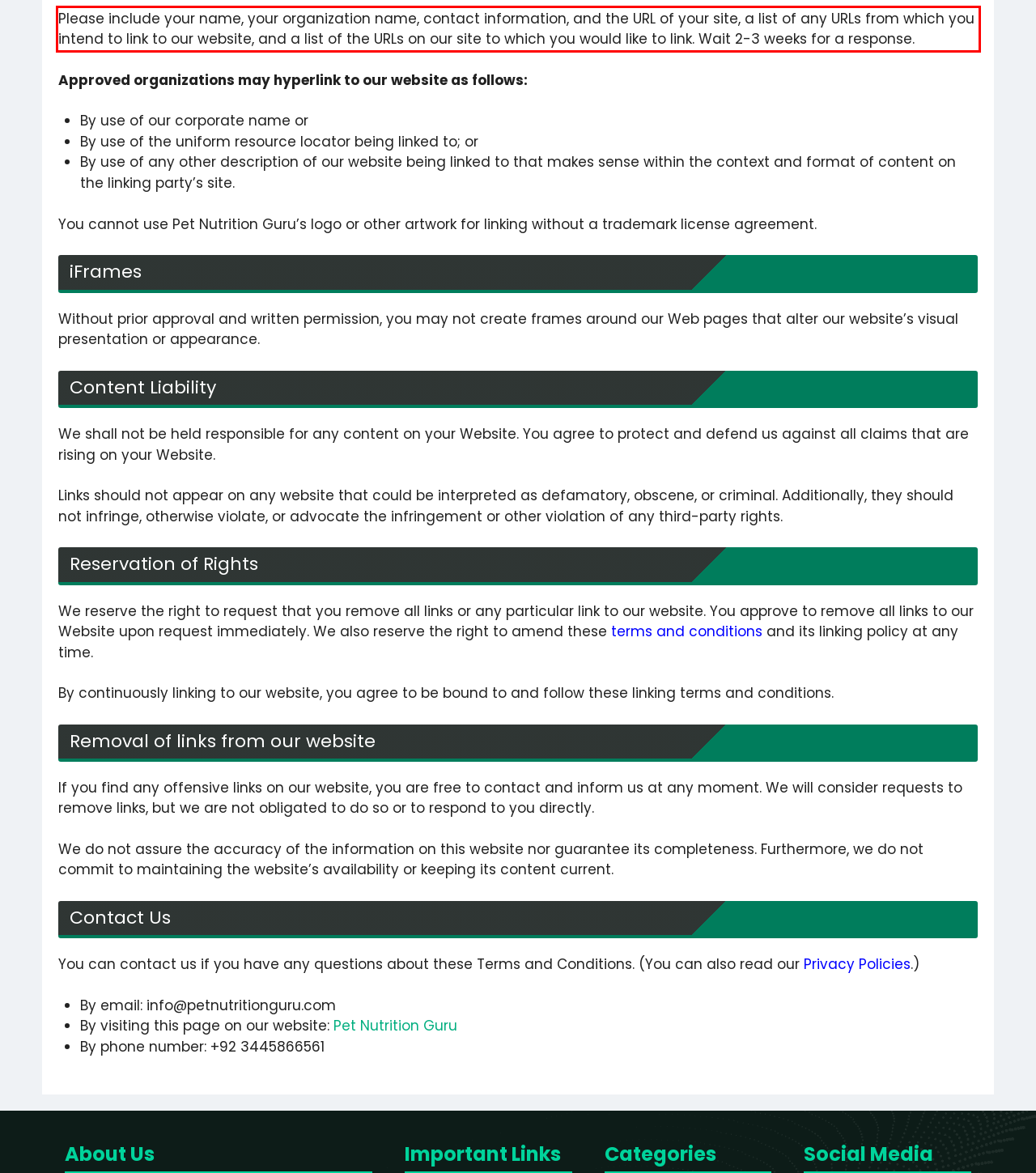Within the screenshot of the webpage, there is a red rectangle. Please recognize and generate the text content inside this red bounding box.

Please include your name, your organization name, contact information, and the URL of your site, a list of any URLs from which you intend to link to our website, and a list of the URLs on our site to which you would like to link. Wait 2-3 weeks for a response.